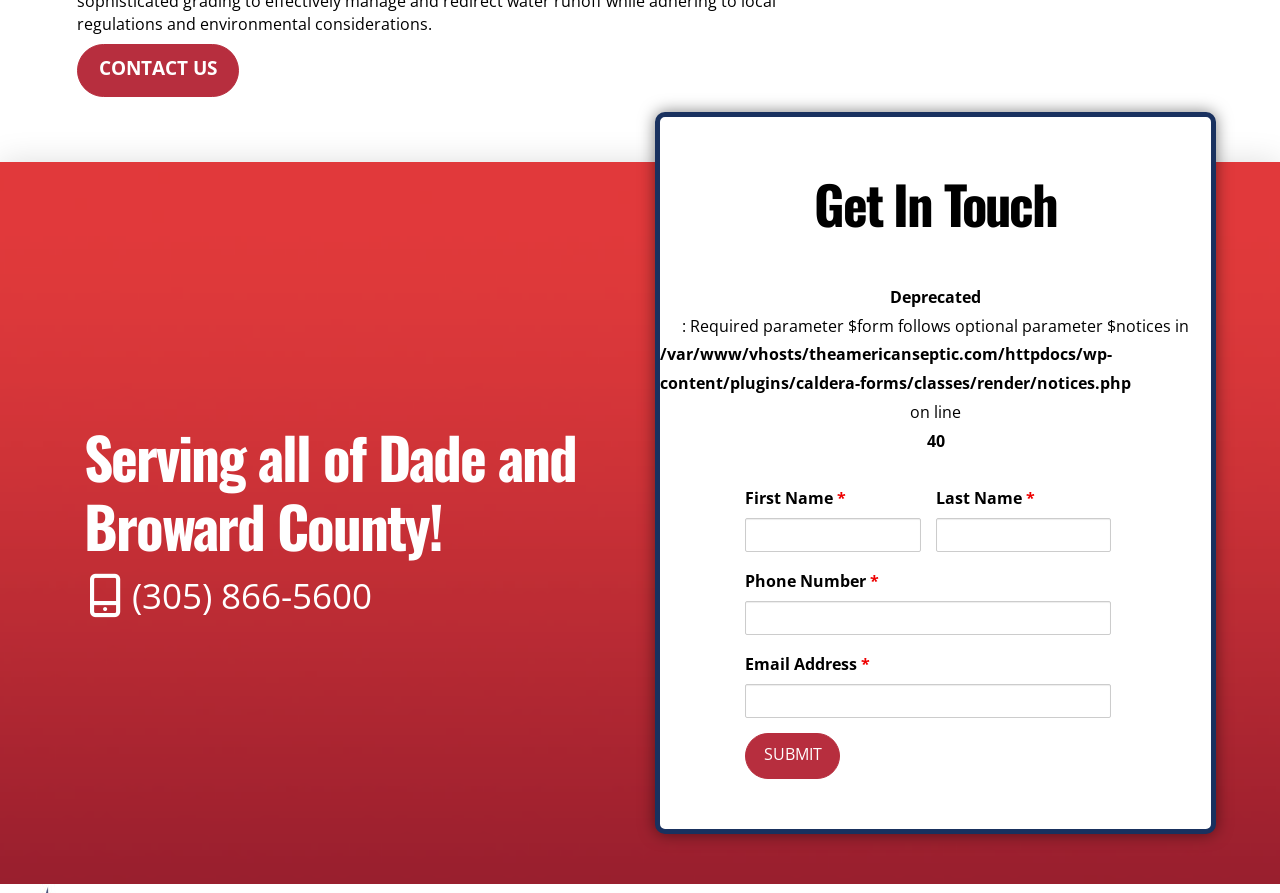With reference to the image, please provide a detailed answer to the following question: What is the purpose of the form?

The form is located in the middle section of the webpage, with a heading 'Quote'. It has fields for First Name, Last Name, Phone Number, and Email Address, and a submit button. The purpose of the form is to get a quote, likely for a service provided by the company.